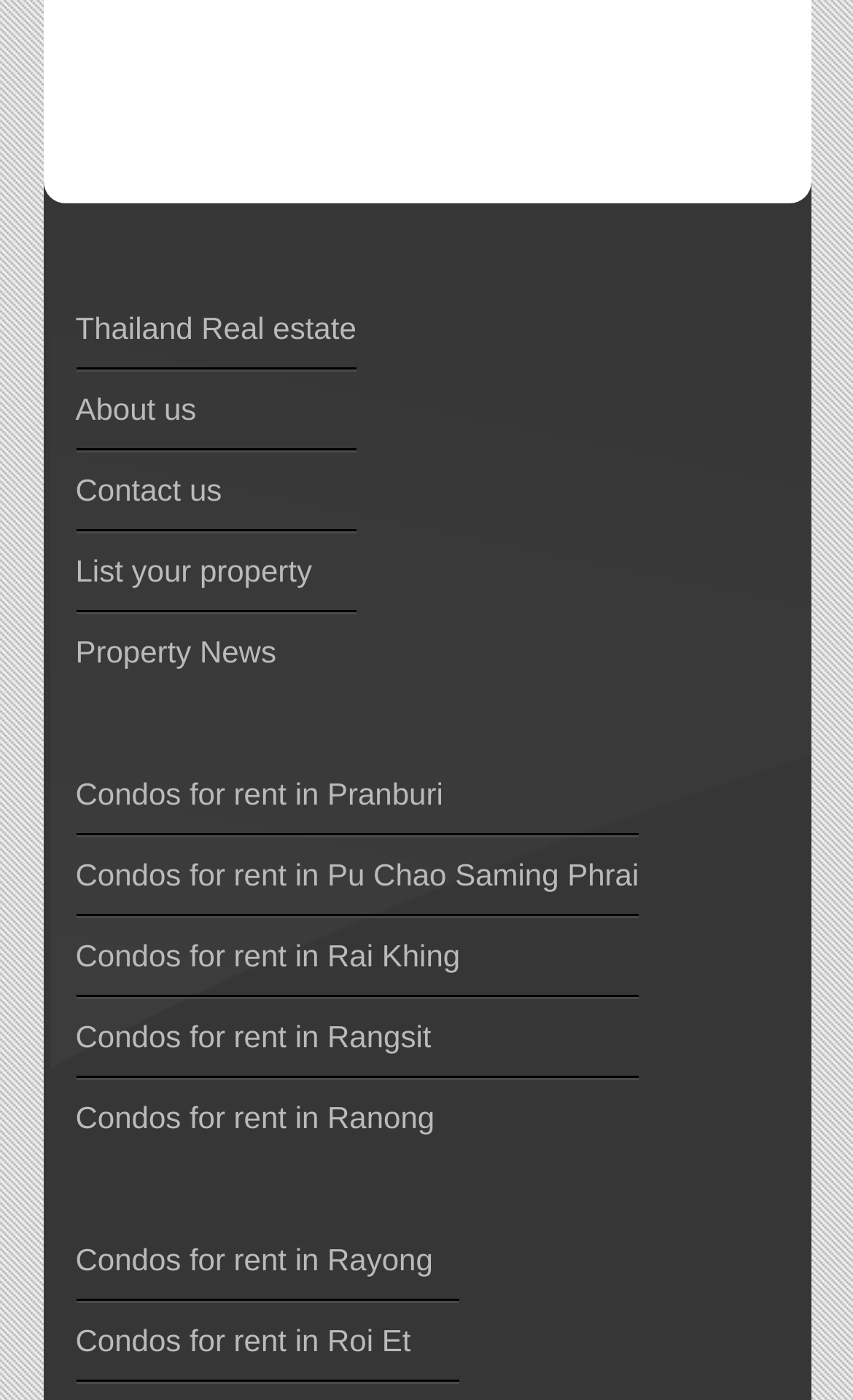Find and provide the bounding box coordinates for the UI element described with: "Property News".

[0.088, 0.452, 0.324, 0.477]